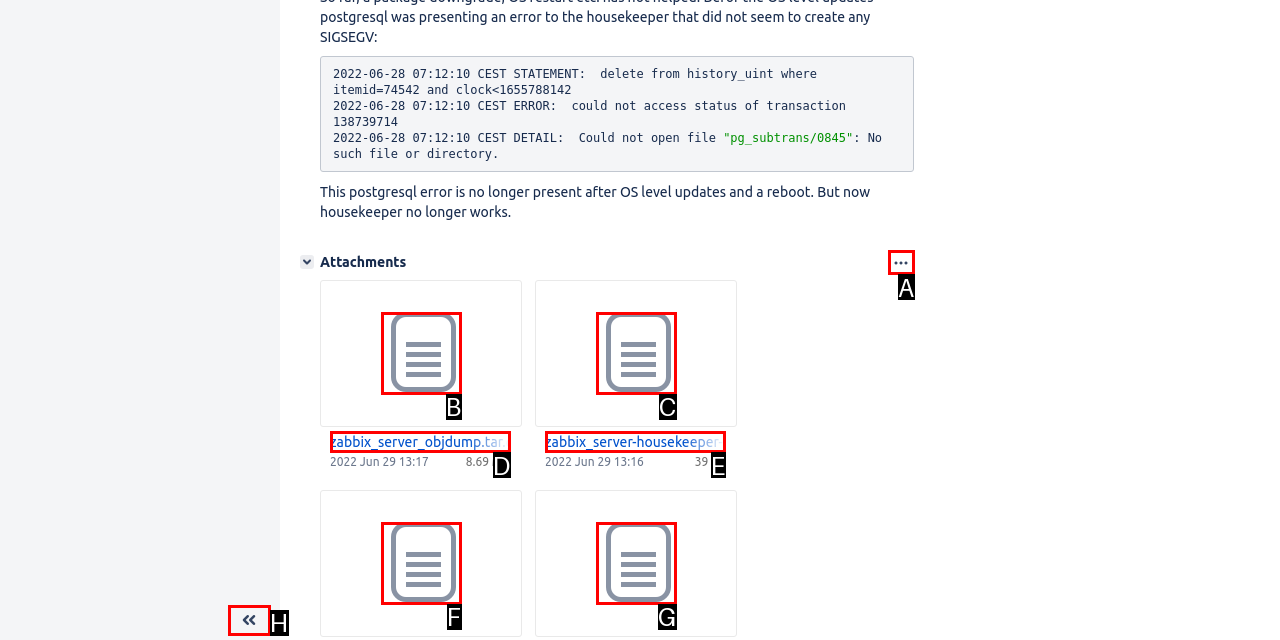Choose the option that matches the following description: Options
Answer with the letter of the correct option.

A